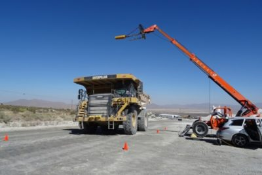Analyze the image and describe all the key elements you observe.

The image depicts a large mining dump truck parked on a construction site, showcasing its imposing size and rugged design. In the foreground, an orange crane is positioned next to the truck, highlighting the machinery commonly used in heavy-duty construction and mining operations. The crane appears to be preparing for a lift or maintenance task, while safety cones are placed around the vehicle, indicating caution and ongoing operations. The clear blue sky and arid landscape in the background set a typical scene for outdoor construction work, emphasizing the scale of the equipment involved in such environments. This image exemplifies the intersection of engineering and heavy machinery in the construction industry, particularly in tasks requiring significant lifting power and operational safety.